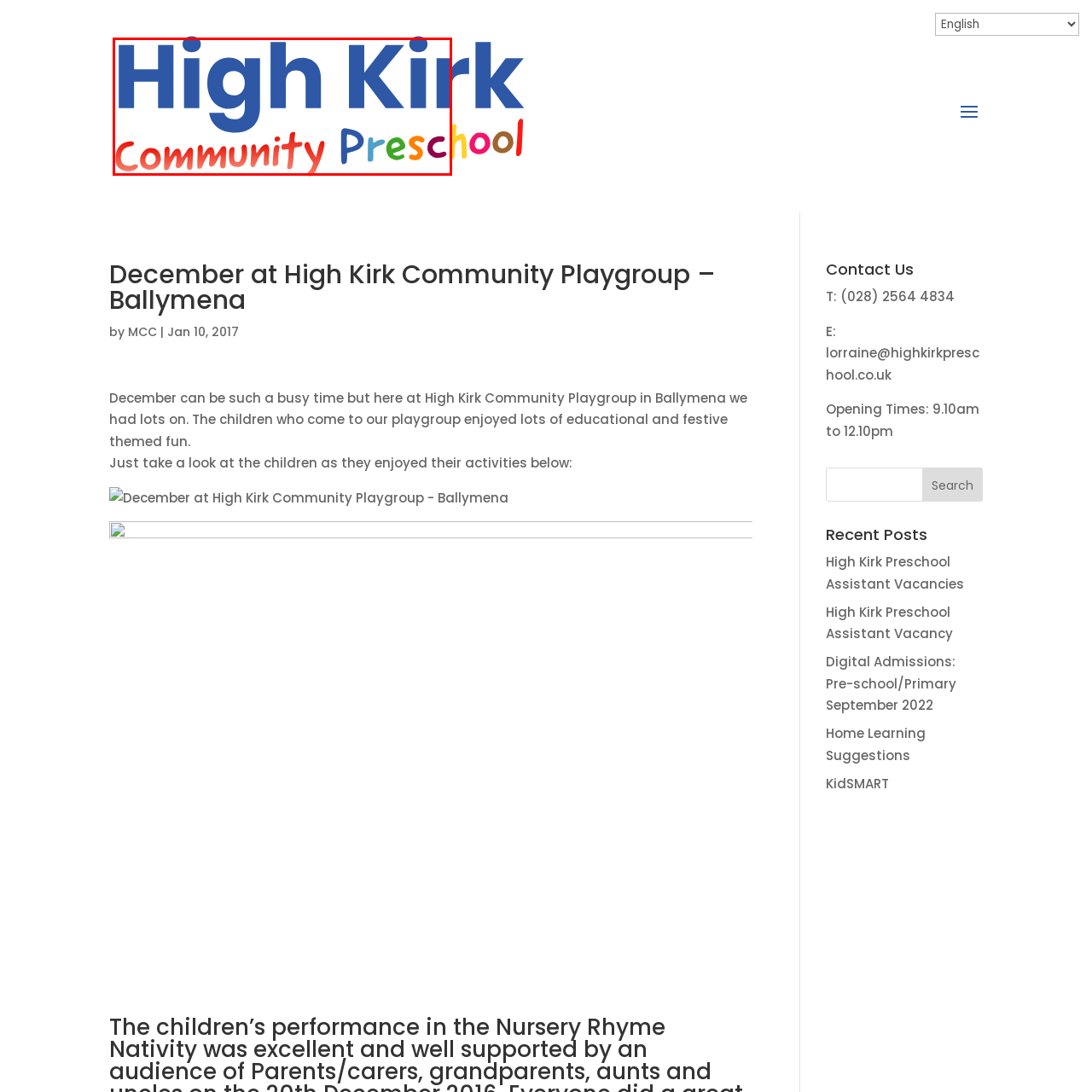What is the style of 'Community' in the logo?
Look at the image highlighted within the red bounding box and provide a detailed answer to the question.

The word 'Community' is styled in a lively gradient of warm orange shades, which adds a cheerful and welcoming feel to the overall design of the logo.